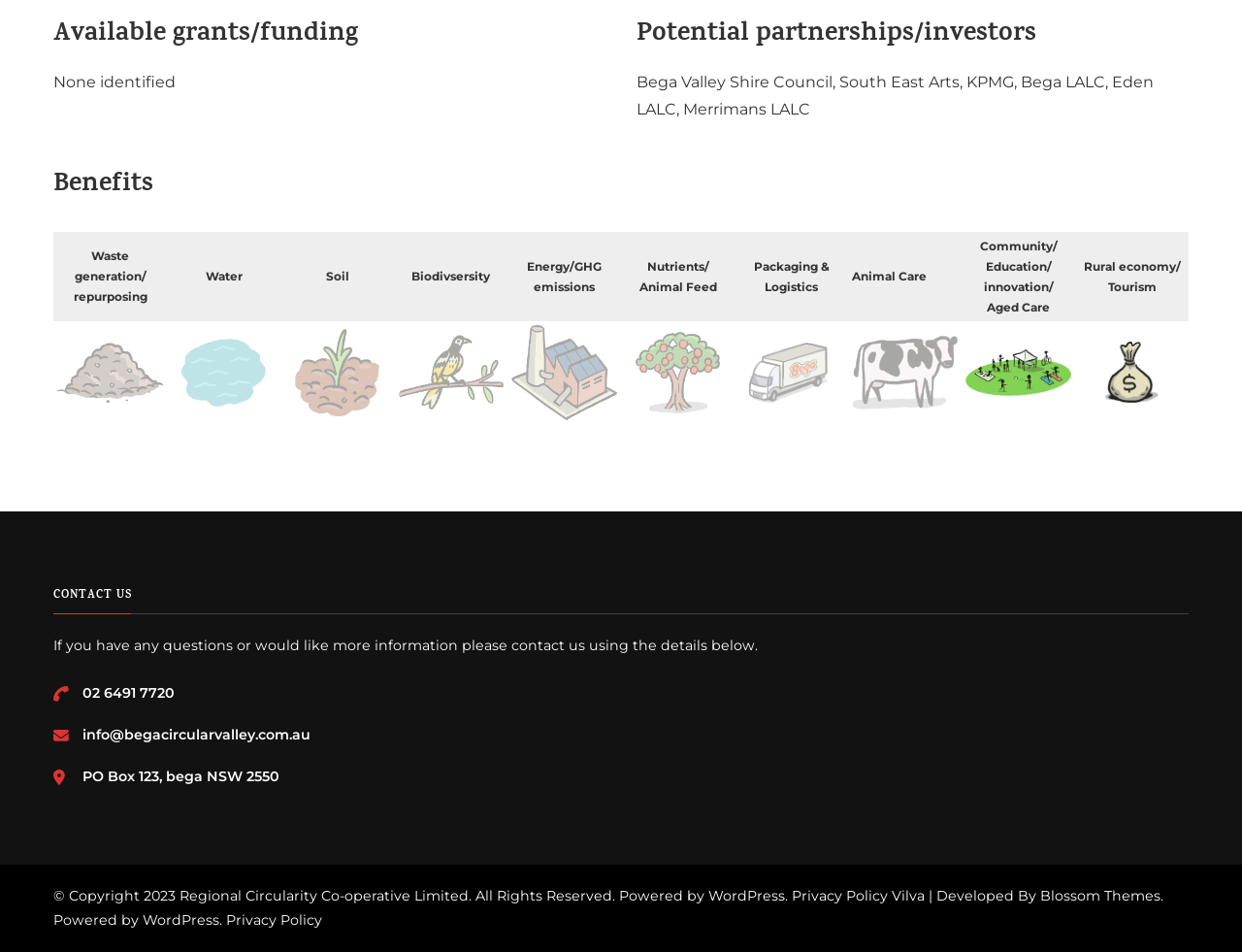How many gridcells are in the table?
Kindly give a detailed and elaborate answer to the question.

I counted the number of gridcell elements within the table element. There are 11 gridcells in total, each representing a different category.